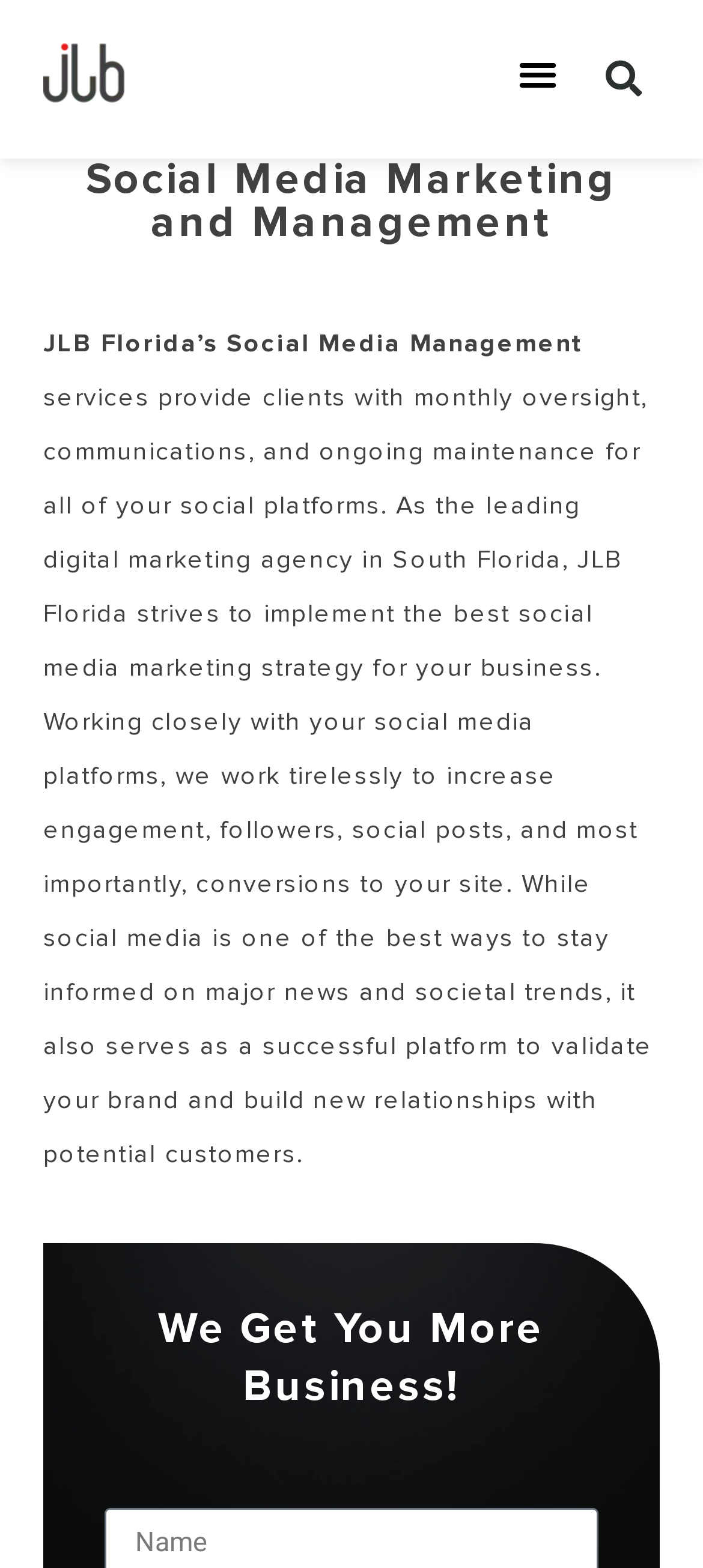Where is the search button located?
Use the information from the image to give a detailed answer to the question.

I found the answer by looking at the bounding box coordinates of the search button element, which has a y1 value of 0.028, indicating that it is located at the top of the page, and an x1 value of 0.836, indicating that it is located on the right side of the page.